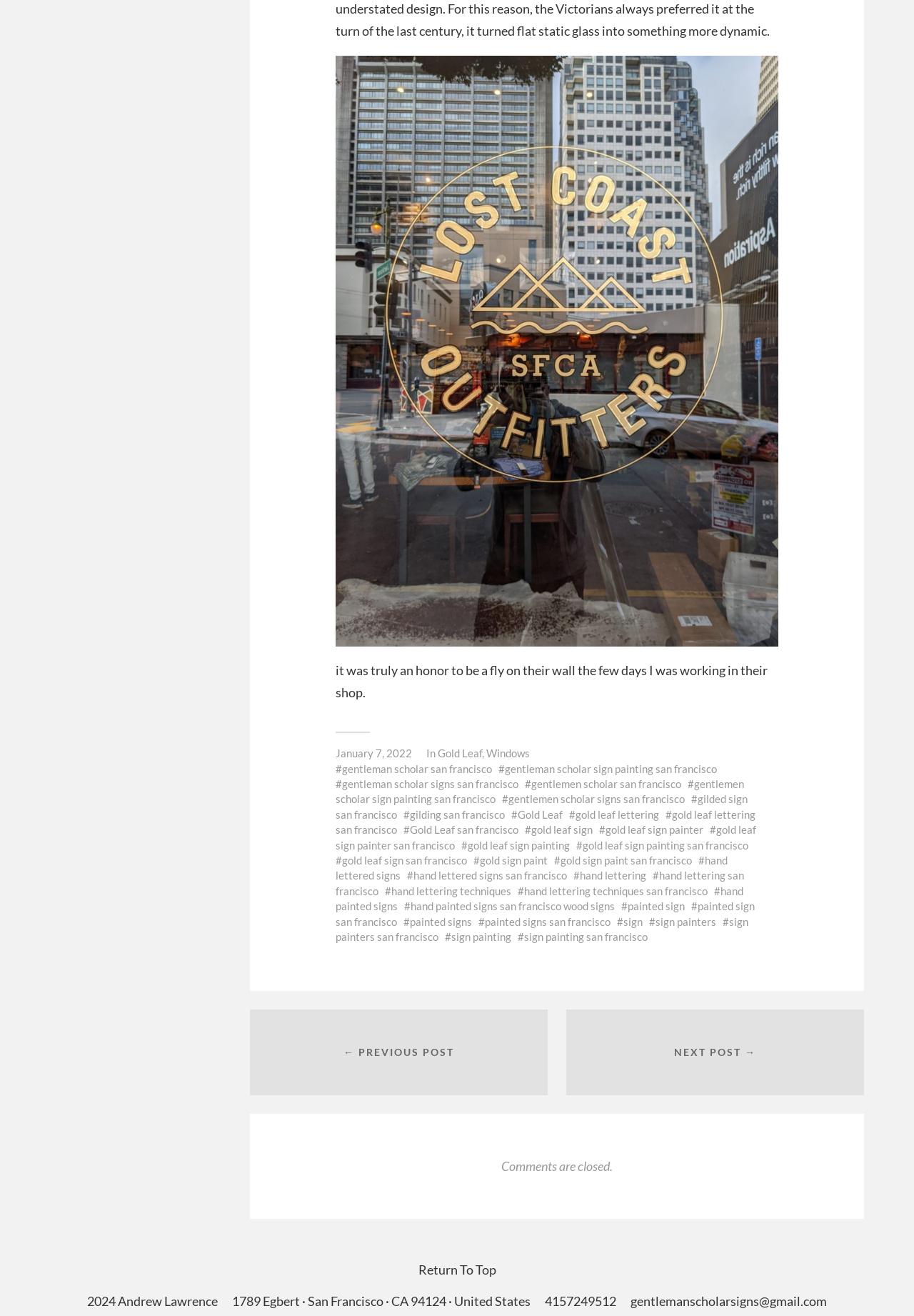Please locate the bounding box coordinates of the element that should be clicked to complete the given instruction: "Check the 'Current Articles' section".

None